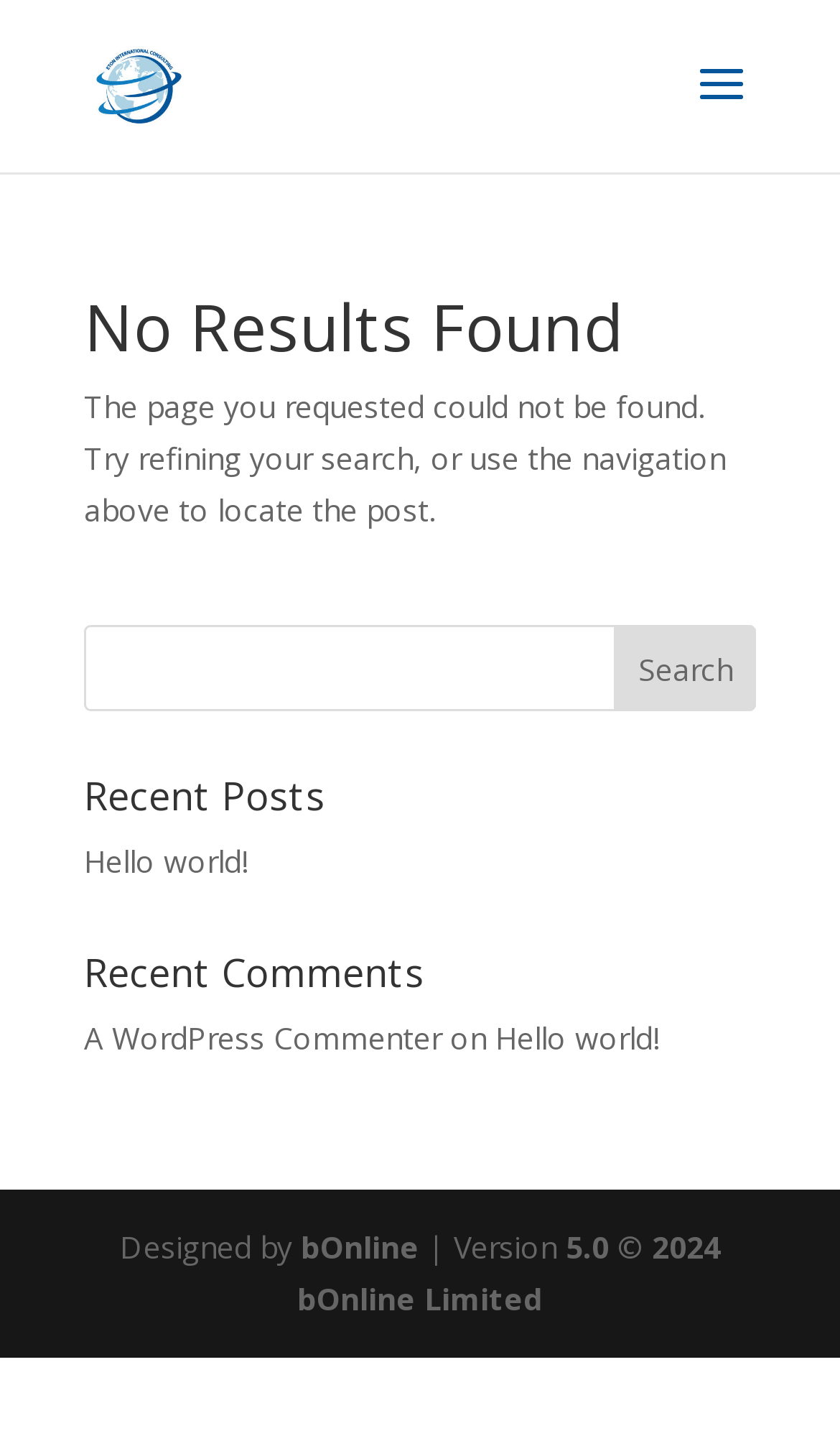Locate the bounding box coordinates of the item that should be clicked to fulfill the instruction: "click the Eton International Consulting Ltd link".

[0.11, 0.043, 0.221, 0.072]